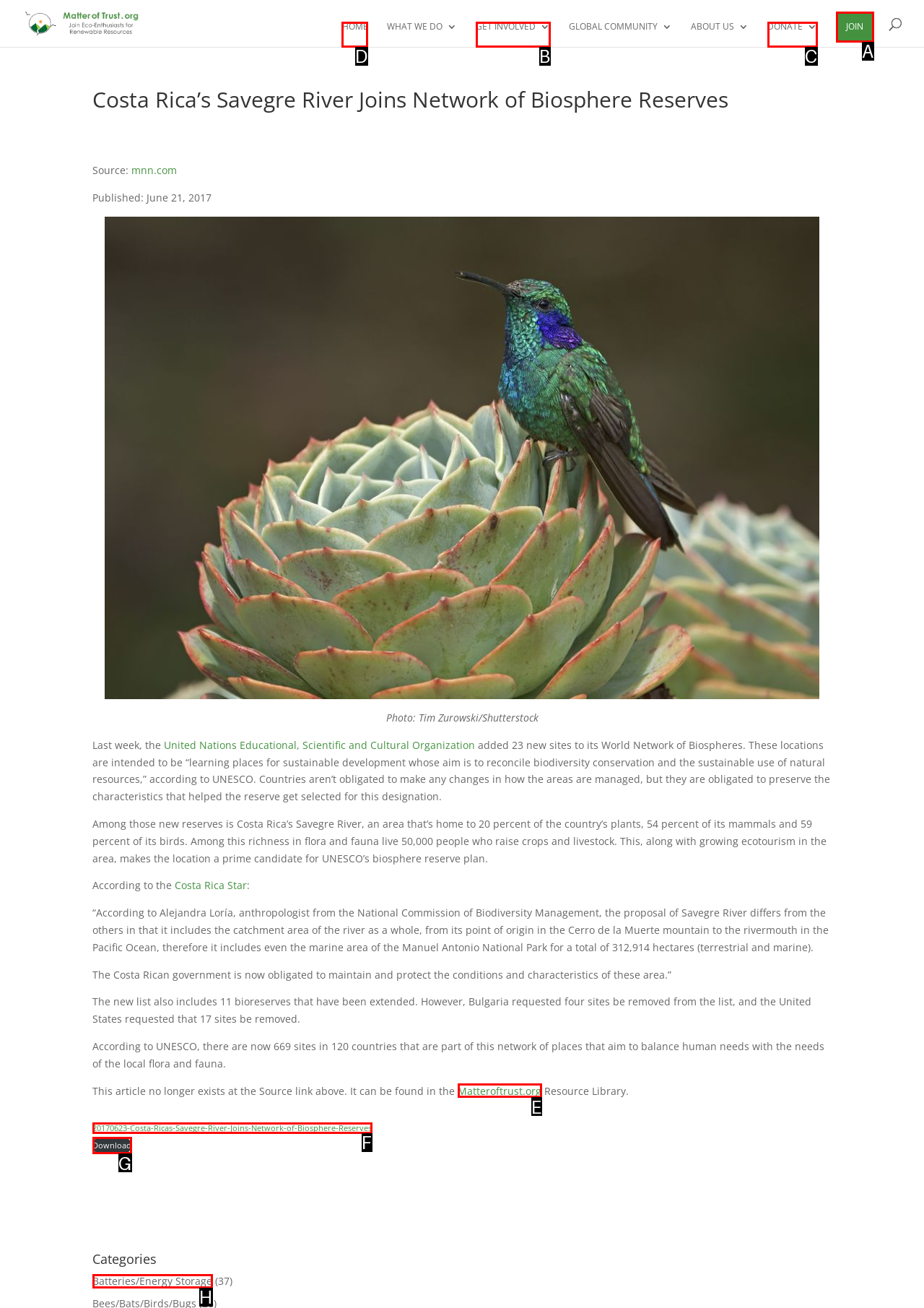Which letter corresponds to the correct option to complete the task: Enter your name?
Answer with the letter of the chosen UI element.

None